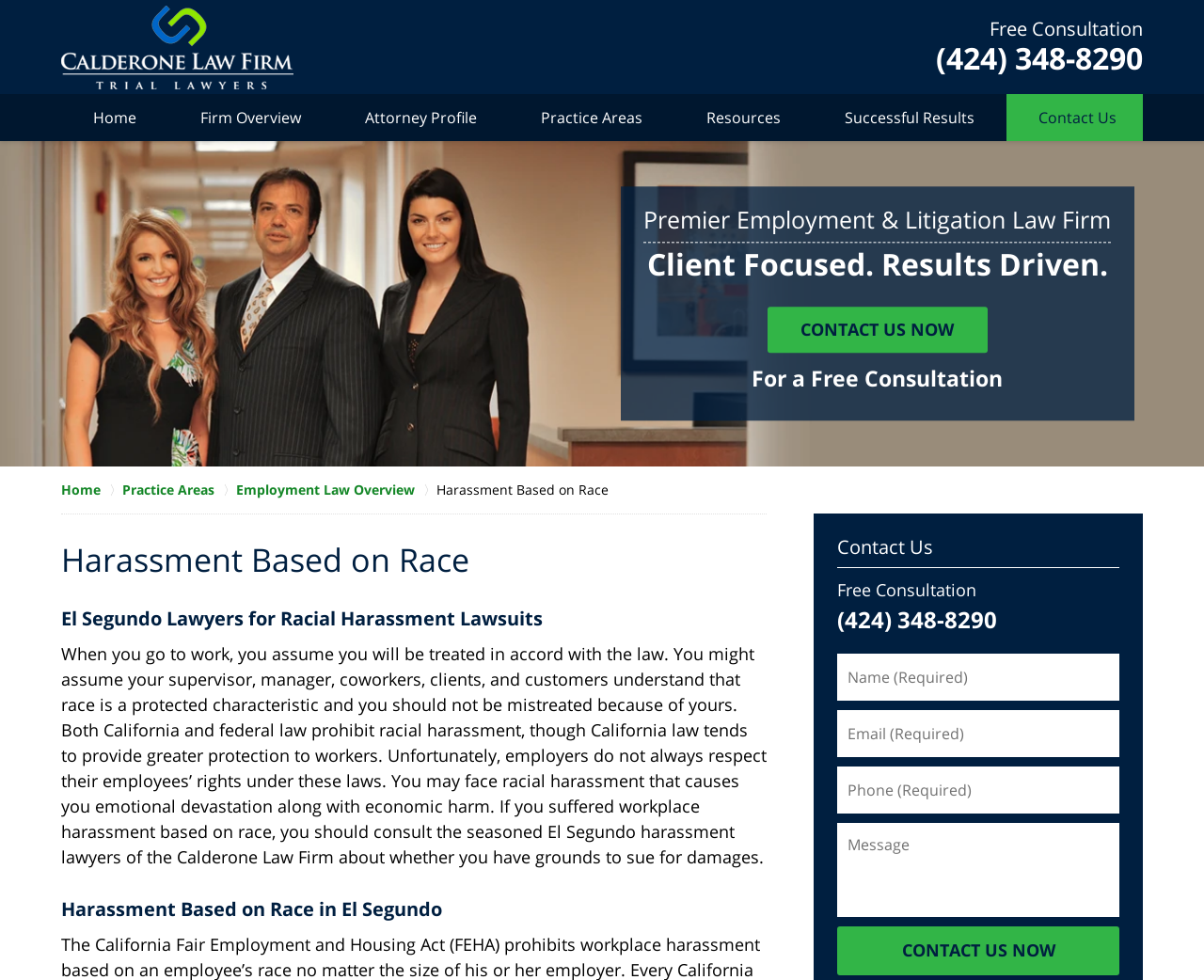Identify the bounding box coordinates necessary to click and complete the given instruction: "Click the 'CONTACT US NOW' button".

[0.637, 0.313, 0.82, 0.361]